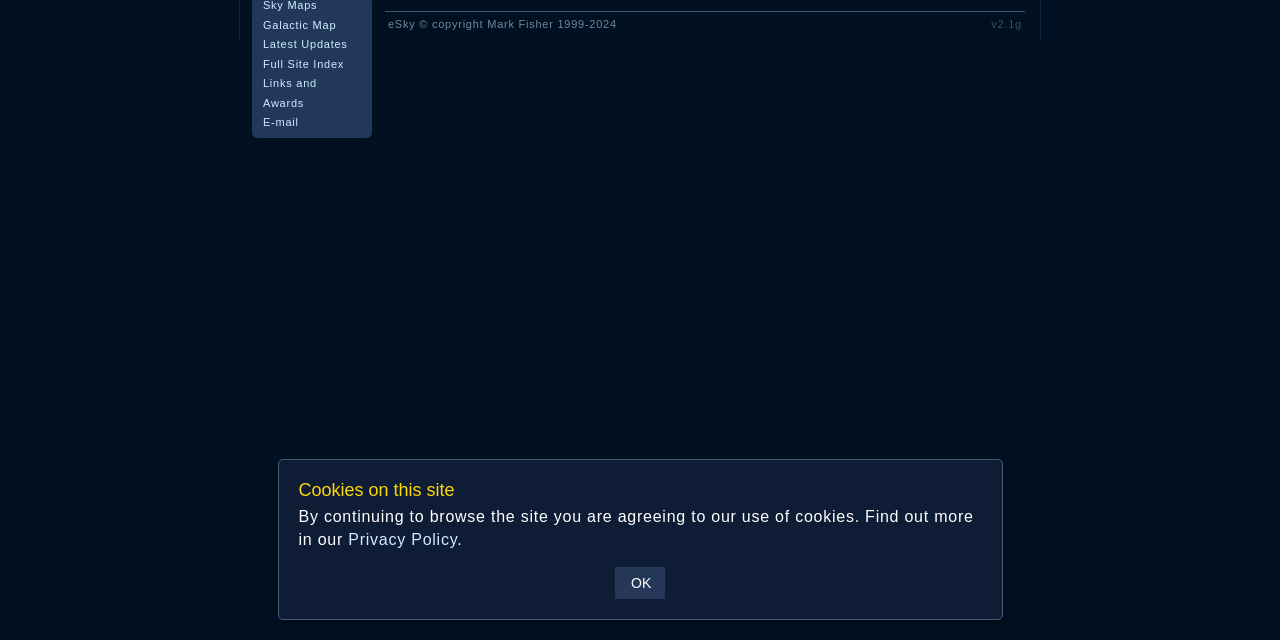Extract the bounding box for the UI element that matches this description: "OK".

[0.48, 0.886, 0.52, 0.936]